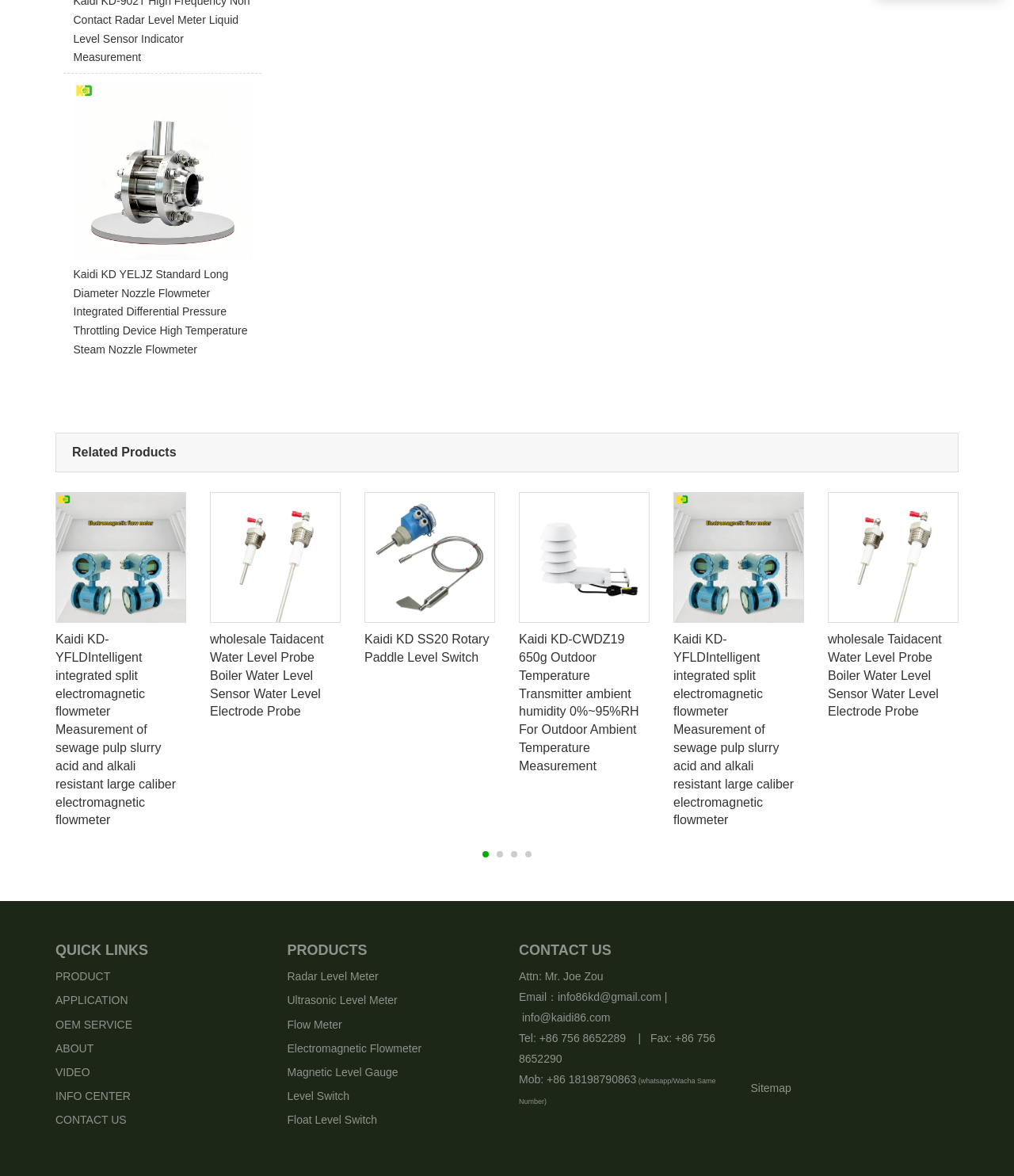Could you highlight the region that needs to be clicked to execute the instruction: "Click on the link to Kaidi KD YELJZ Standard Long Diameter Nozzle Flowmeter"?

[0.062, 0.069, 0.258, 0.31]